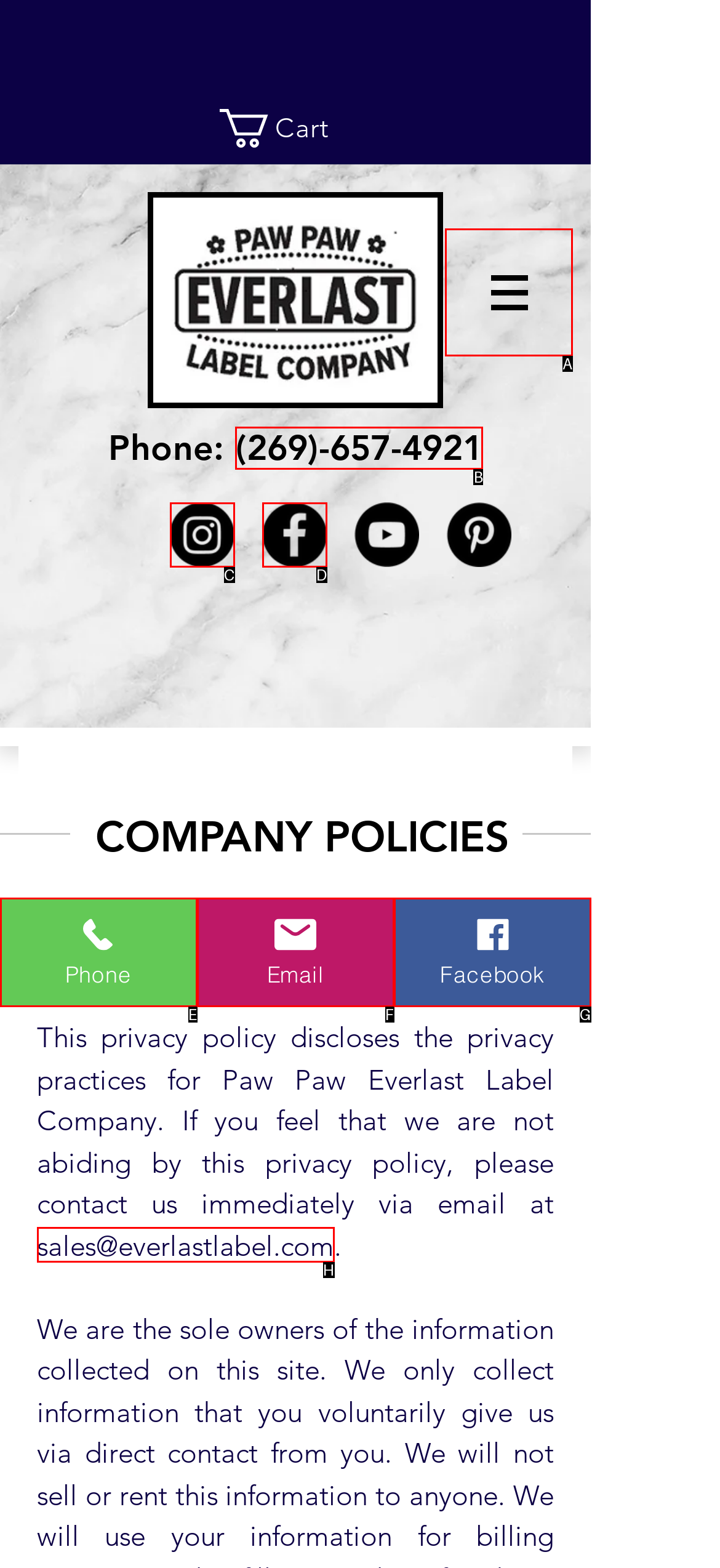Look at the highlighted elements in the screenshot and tell me which letter corresponds to the task: Open the Site navigation menu.

A